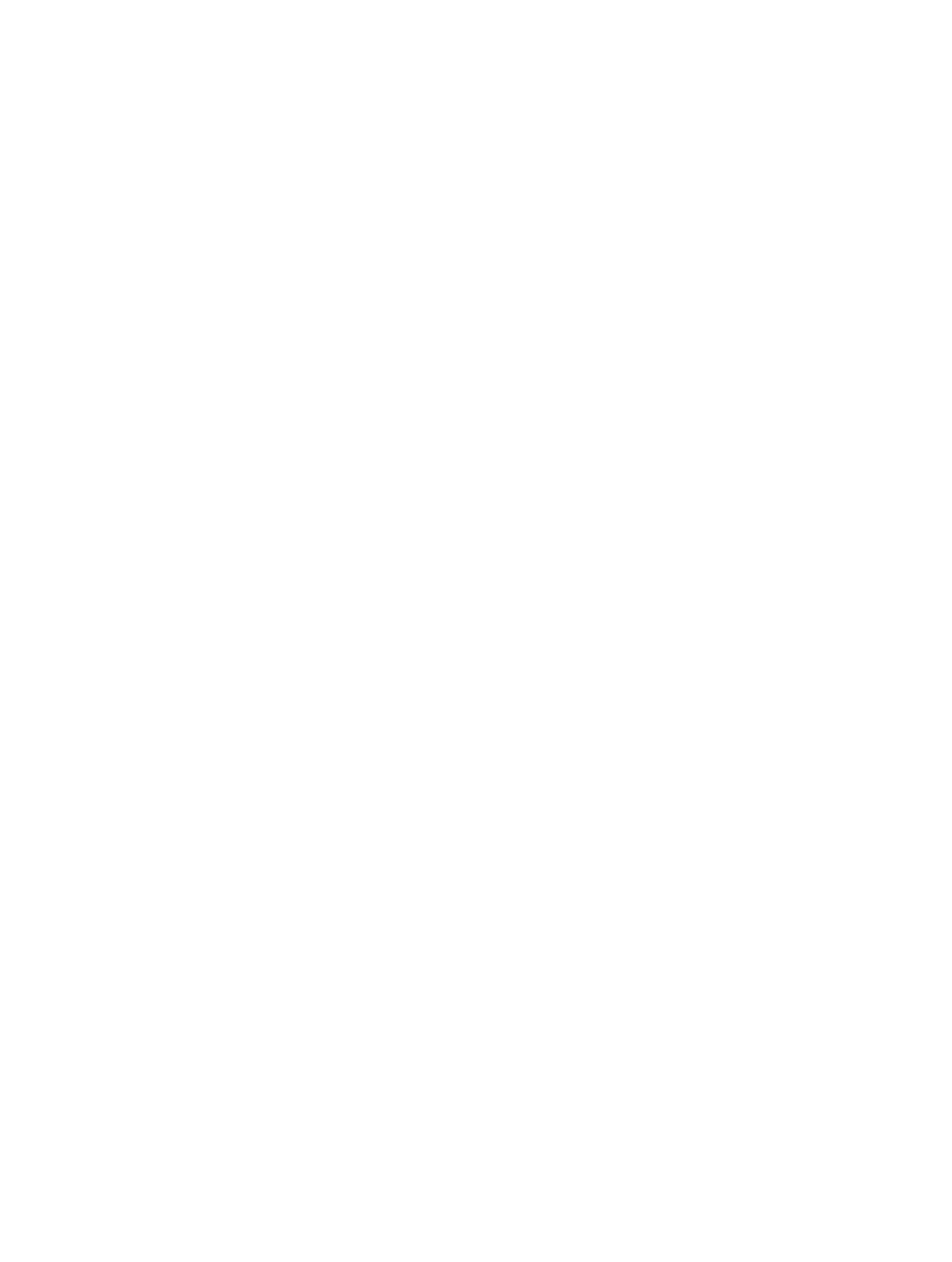Identify the bounding box coordinates of the element to click to follow this instruction: 'visit 津伟网络 website'. Ensure the coordinates are four float values between 0 and 1, provided as [left, top, right, bottom].

[0.266, 0.798, 0.389, 0.825]